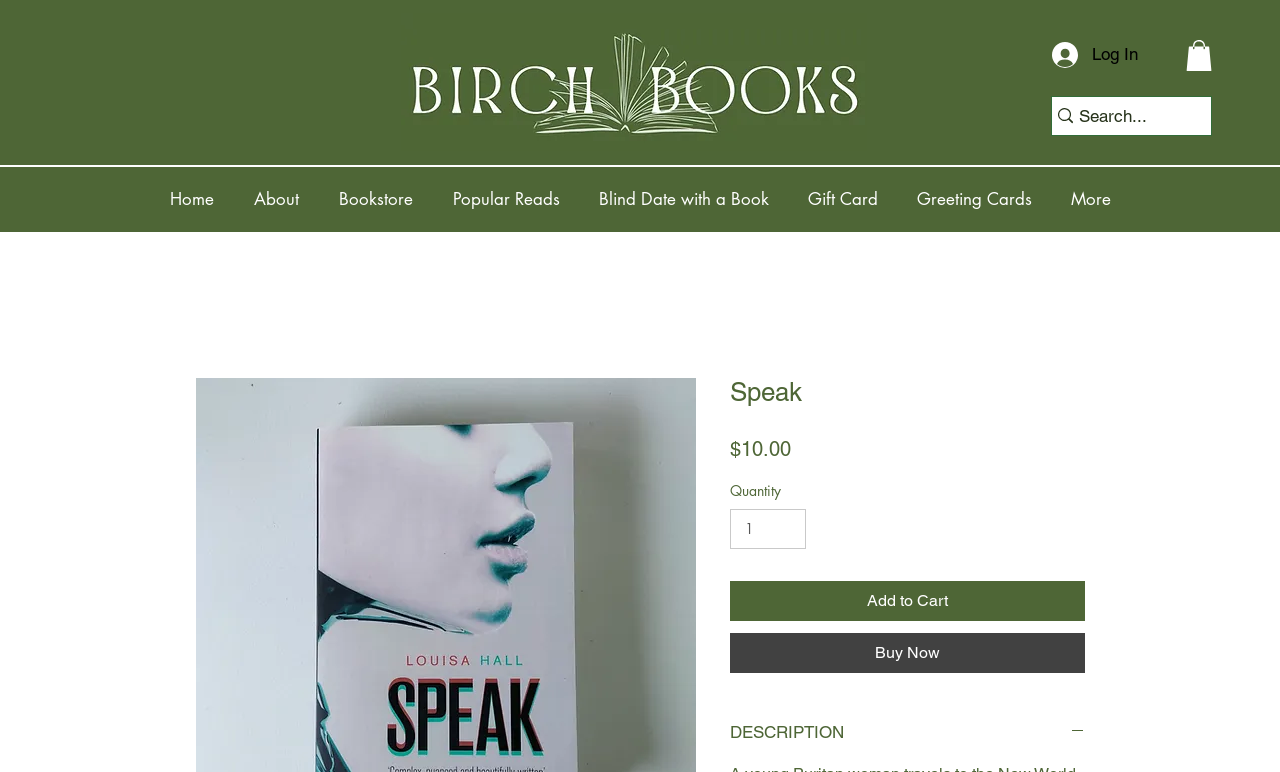Reply to the question below using a single word or brief phrase:
What is the condition of the book?

Good condition